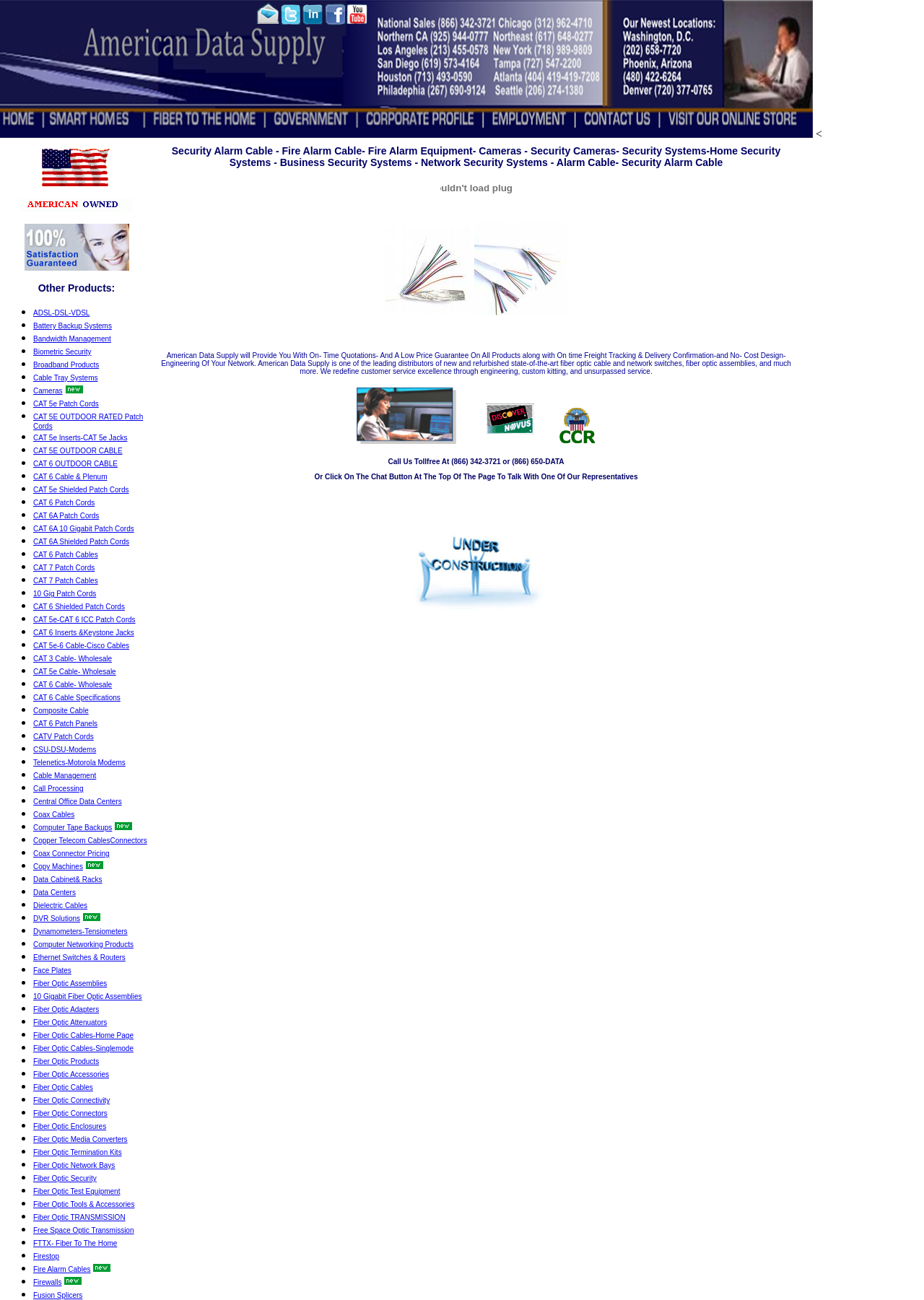Summarize the contents and layout of the webpage in detail.

This webpage appears to be a product catalog or online store for a supplier of security cables, cameras, and other related systems. At the top of the page, there is a large image that spans almost the entire width of the page, taking up about 10% of the page's height. Below the image, there is a small static text element with a less-than symbol ("<").

The main content of the page is a list of products, which is divided into several sections. The first section is labeled "Other Products:" and contains a list of 43 items, each represented by a bullet point (•) and a link to a specific product page. The list items are arranged vertically, with each item taking up about 2-3% of the page's height. The links are arranged in a single column, with the bullet points aligned to the left.

The products listed include various types of cables (e.g., CAT 5e, CAT 6, fiber optic), cameras, security systems, and other related equipment. Some of the links have additional text or descriptions, but most are simply labeled with the product name.

There are no images or other multimedia elements on the page besides the initial image at the top. The overall layout is dense and text-heavy, with a focus on providing a comprehensive list of products.